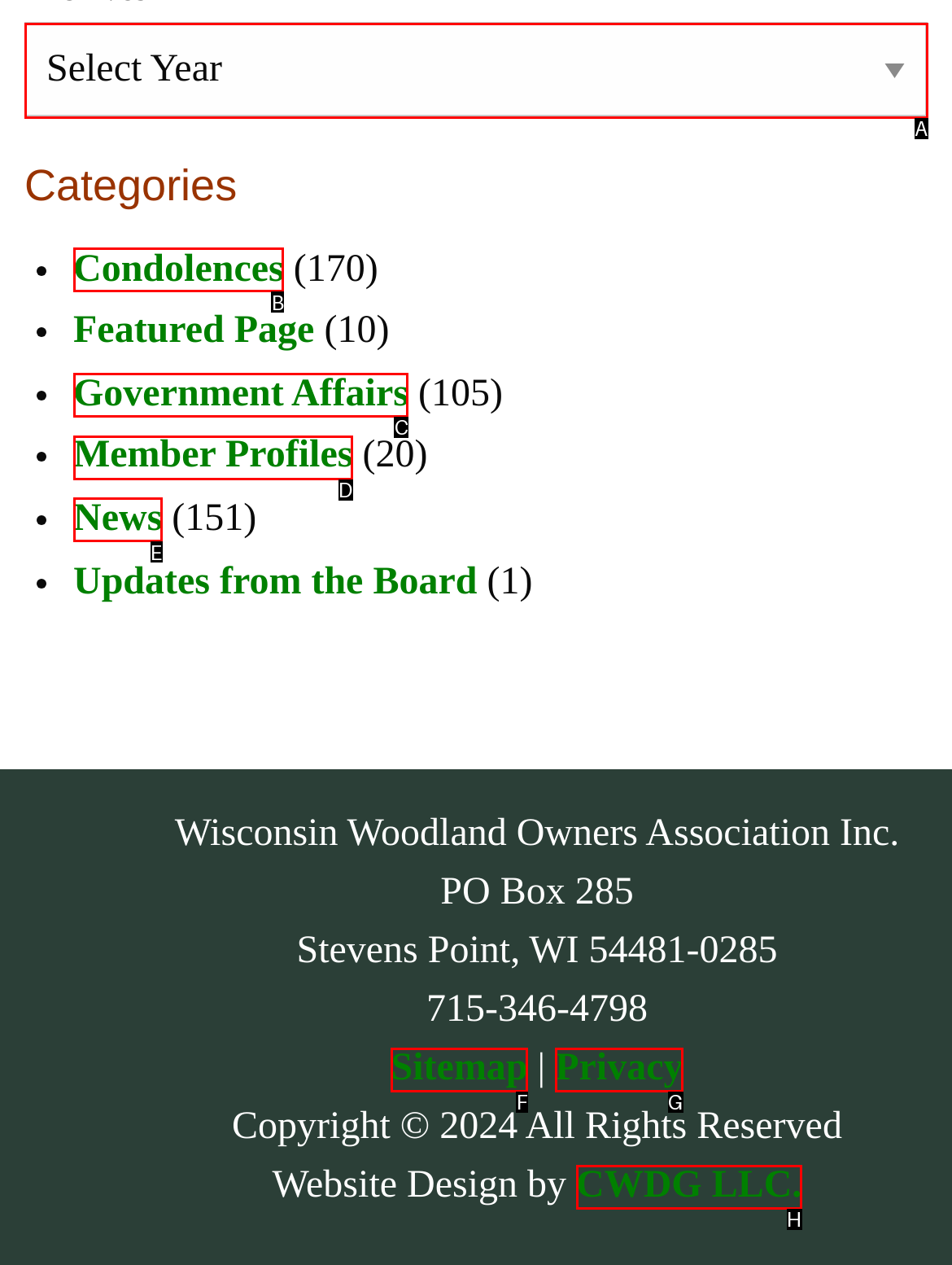Select the HTML element that needs to be clicked to perform the task: Click on the Condolences link. Reply with the letter of the chosen option.

B